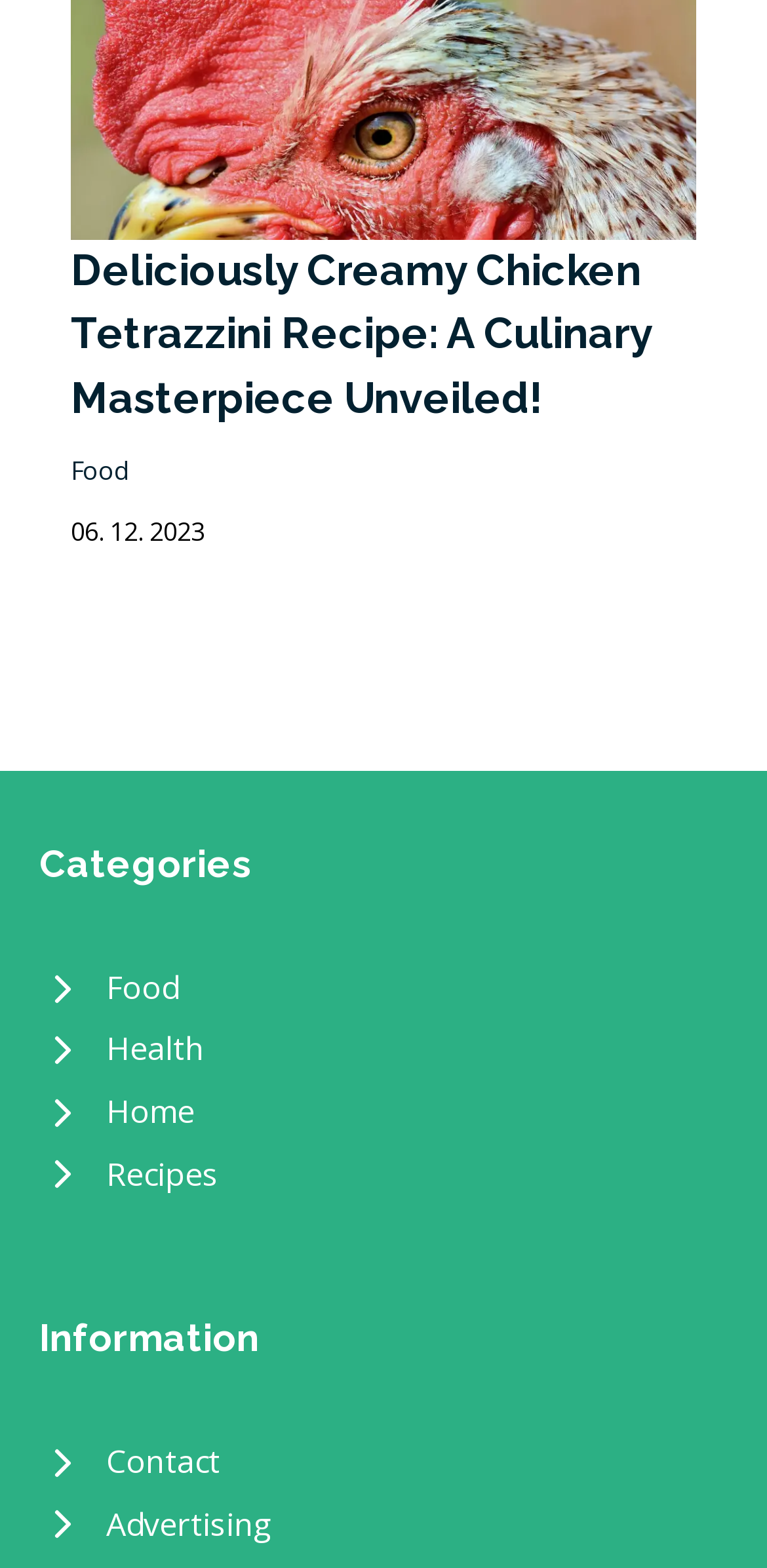Can you find the bounding box coordinates for the element that needs to be clicked to execute this instruction: "go to Contact page"? The coordinates should be given as four float numbers between 0 and 1, i.e., [left, top, right, bottom].

[0.051, 0.913, 0.949, 0.953]